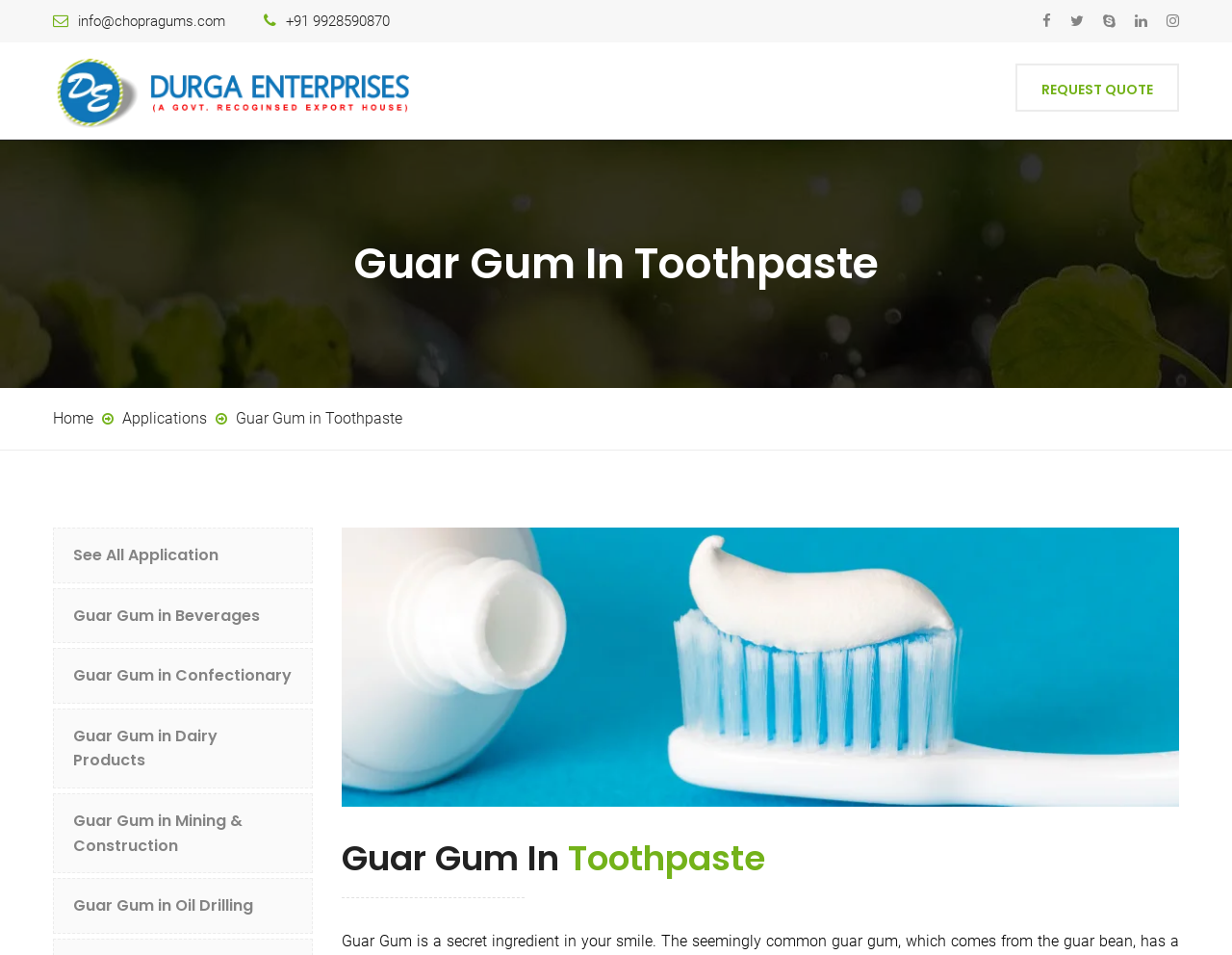How many social media links are there?
Examine the image and give a concise answer in one word or a short phrase.

5